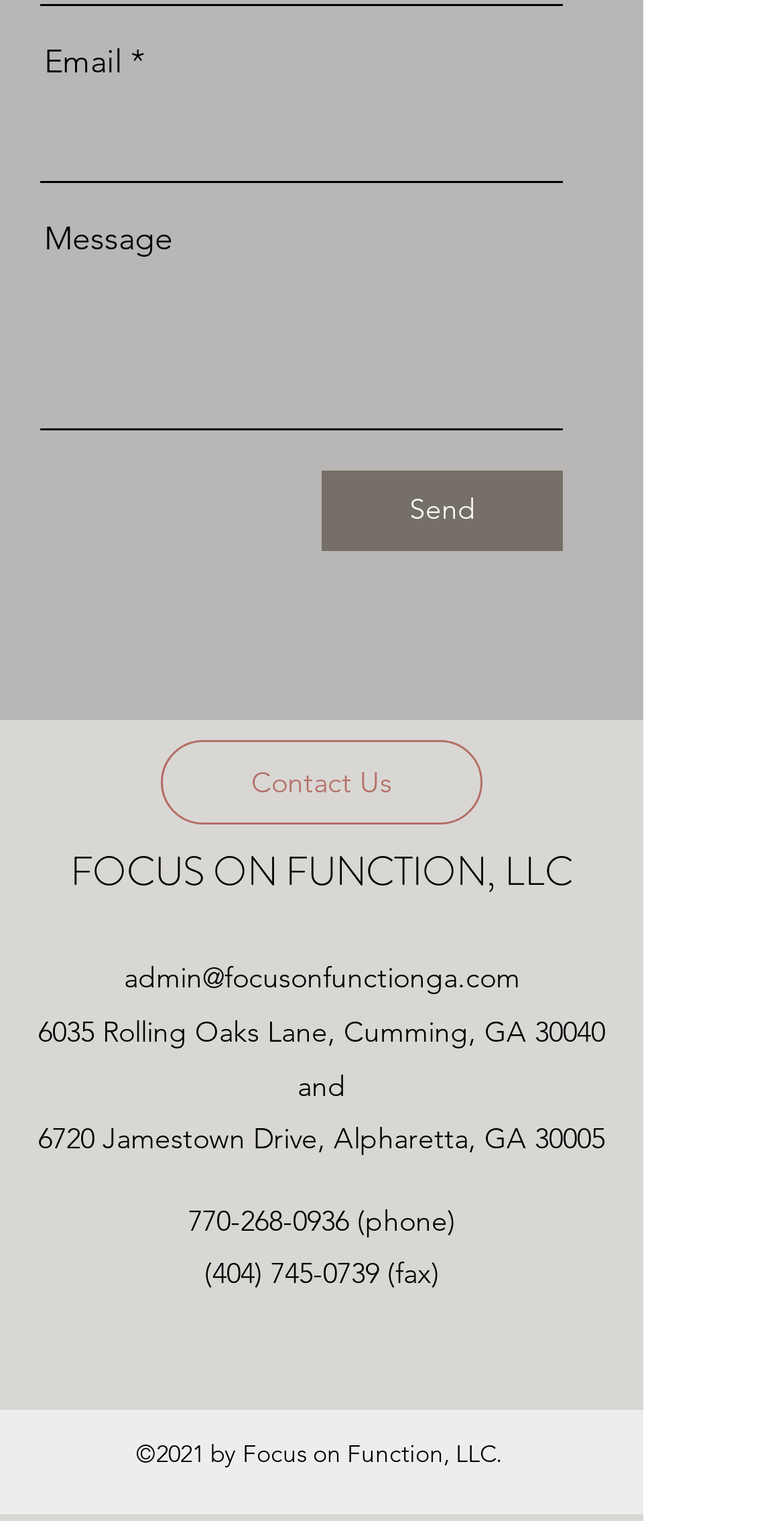Please identify the bounding box coordinates of the element I need to click to follow this instruction: "Type a message".

[0.051, 0.18, 0.718, 0.283]